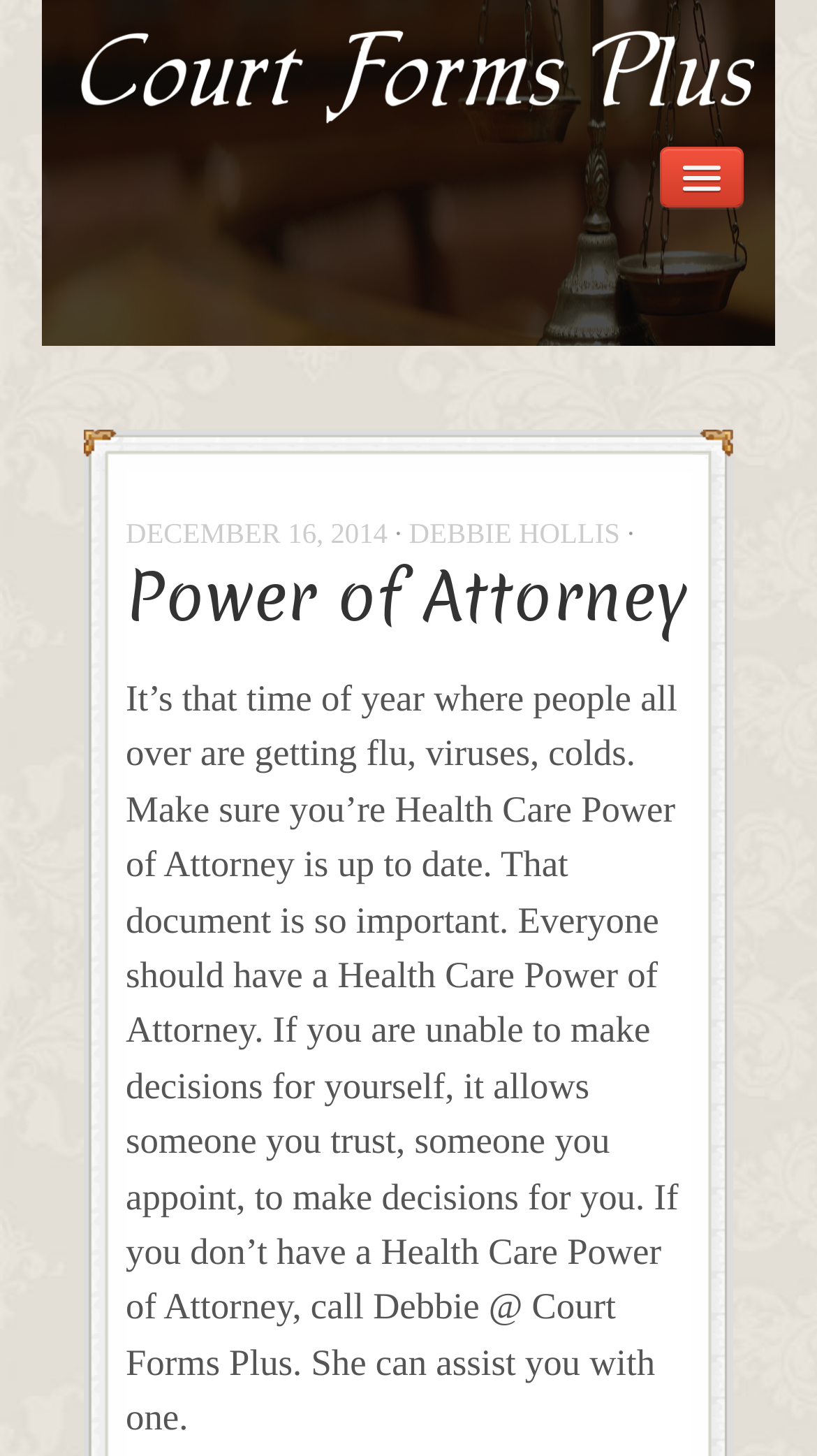Determine the bounding box coordinates of the element's region needed to click to follow the instruction: "click the logo". Provide these coordinates as four float numbers between 0 and 1, formatted as [left, top, right, bottom].

[0.077, 0.041, 0.923, 0.065]